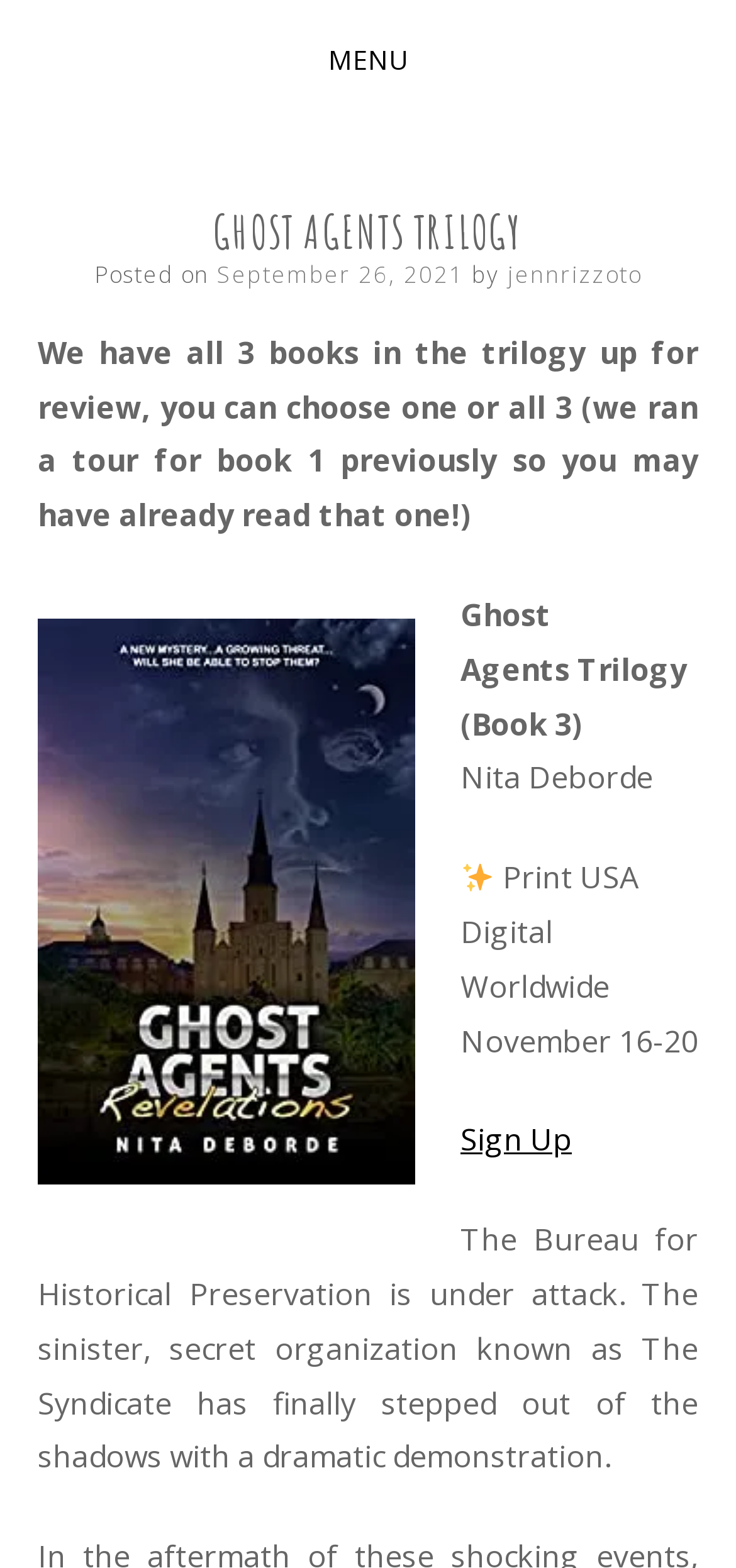Can you look at the image and give a comprehensive answer to the question:
What is the duration of the book tour?

The duration of the book tour can be found in the text 'November 16-20' which is located below the details of the book.